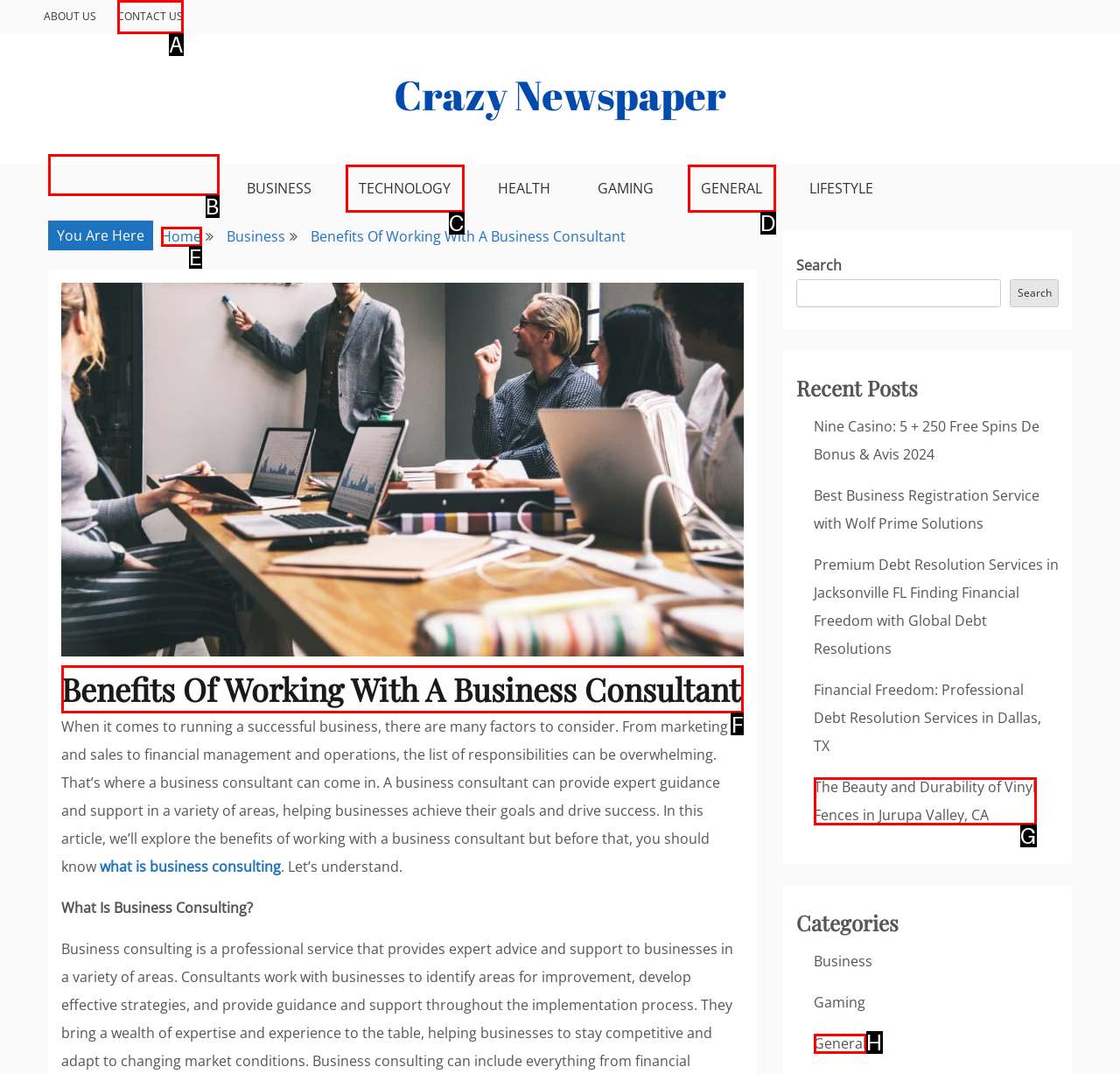Find the HTML element to click in order to complete this task: Learn about the benefits of working with a business consultant
Answer with the letter of the correct option.

F